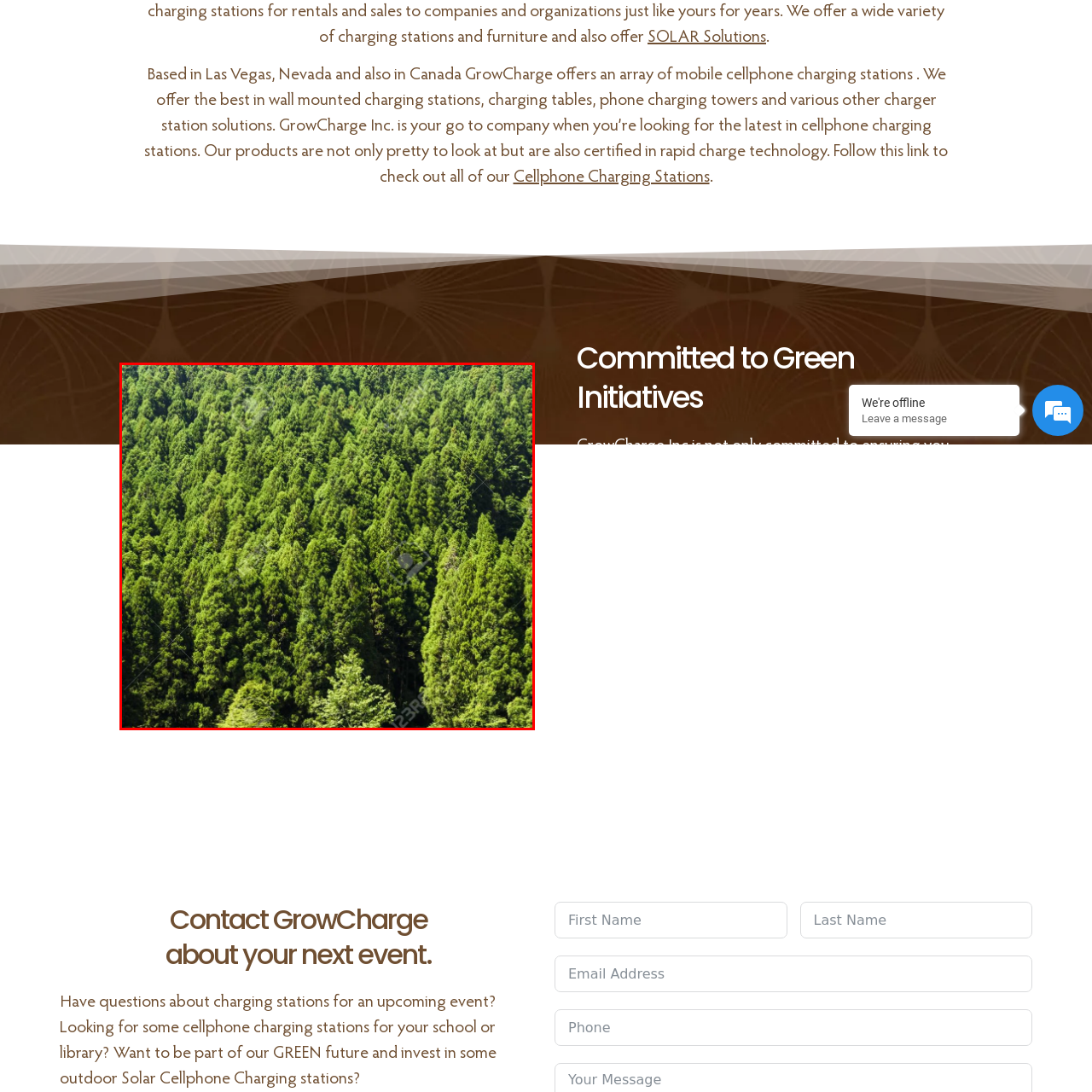Check the section outlined in red, What is represented by the forest in the image? Please reply with a single word or phrase.

Efforts to protect and restore green spaces